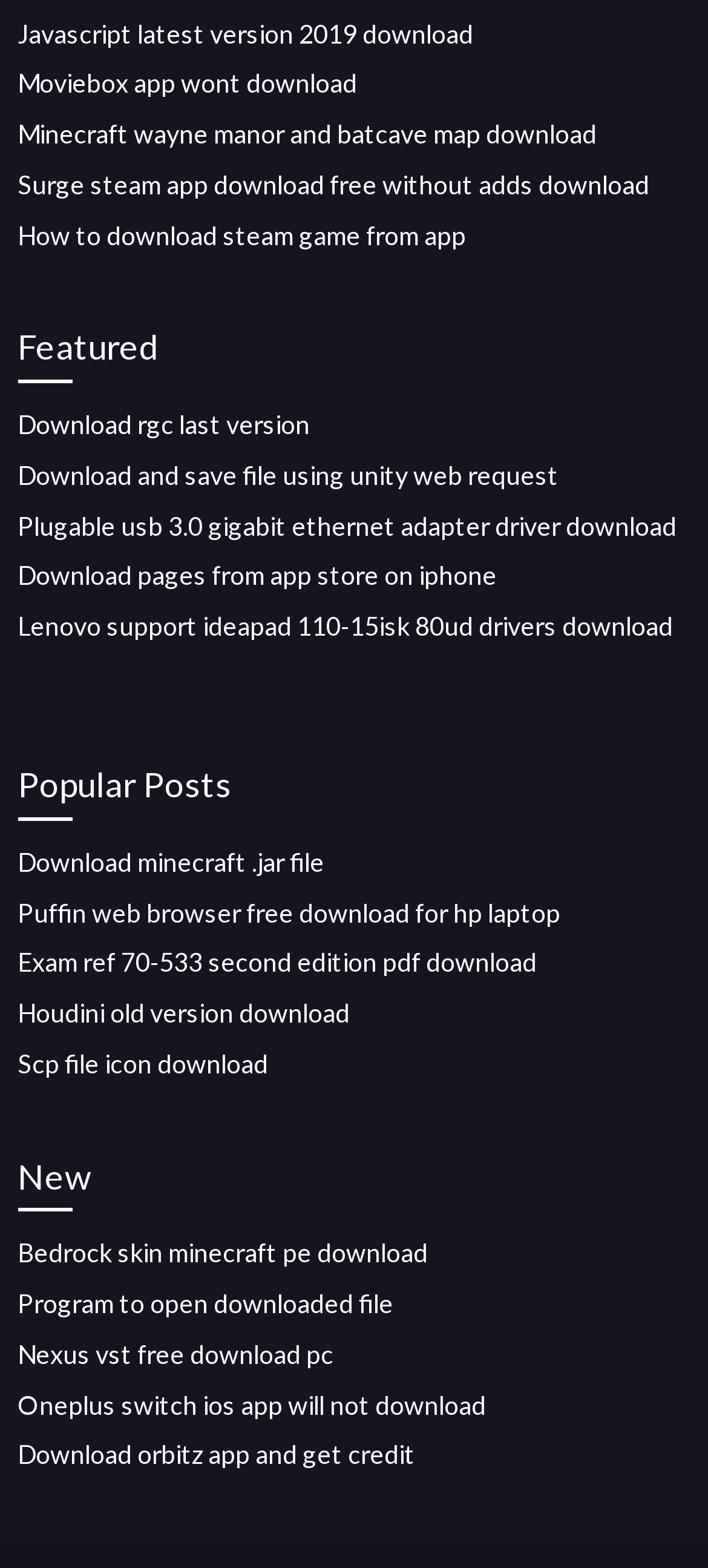Locate the bounding box coordinates of the clickable part needed for the task: "Visit the main page".

None